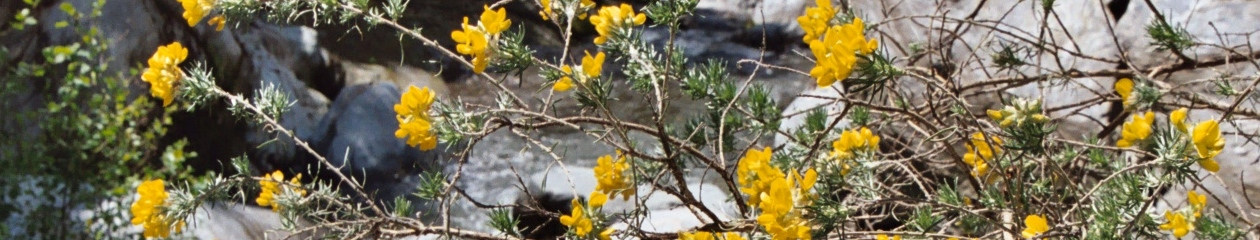Respond with a single word or phrase for the following question: 
What season is likely depicted in the image?

Springtime or summer